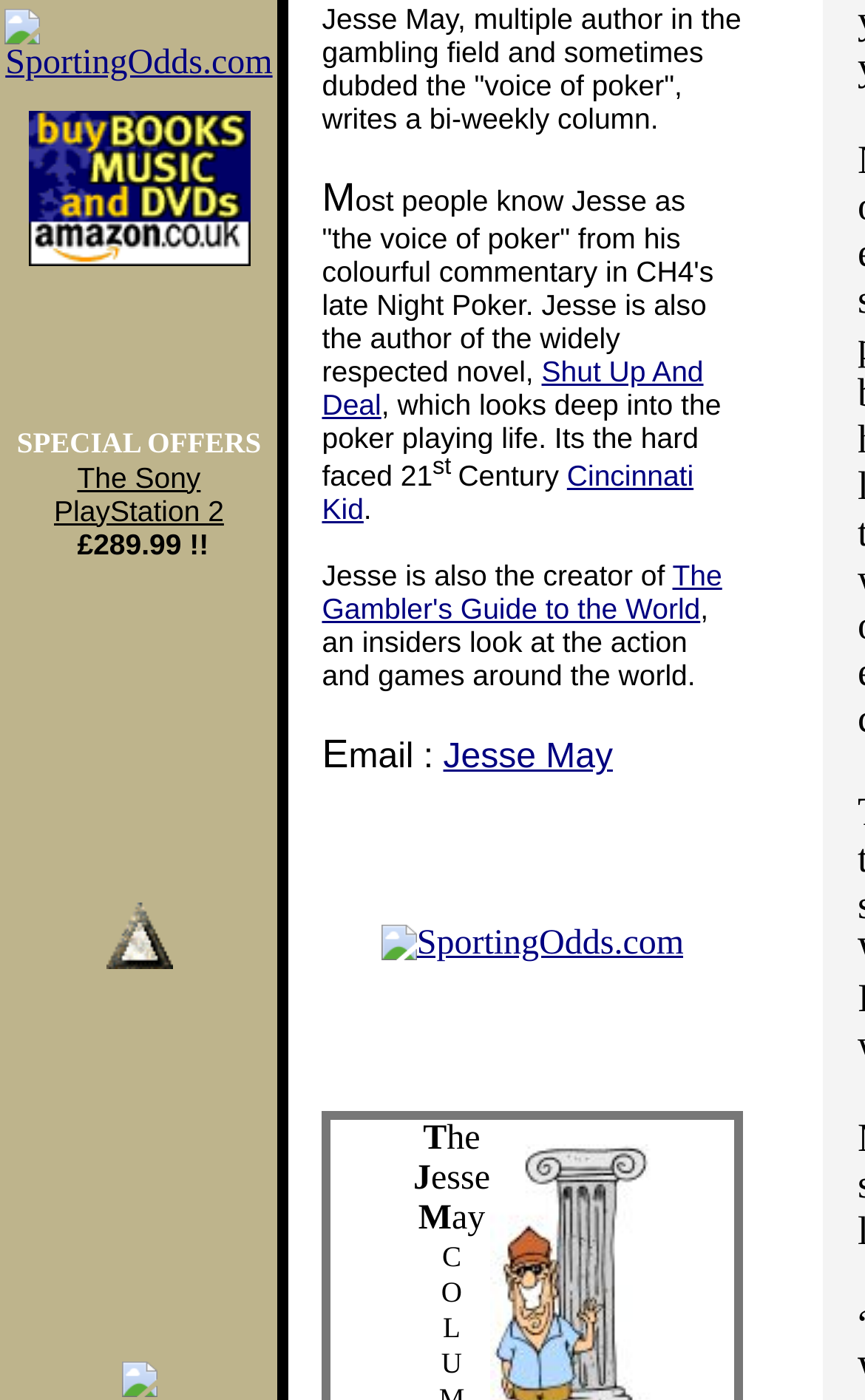Given the element description: "Shut Up And Deal", predict the bounding box coordinates of this UI element. The coordinates must be four float numbers between 0 and 1, given as [left, top, right, bottom].

[0.372, 0.253, 0.813, 0.301]